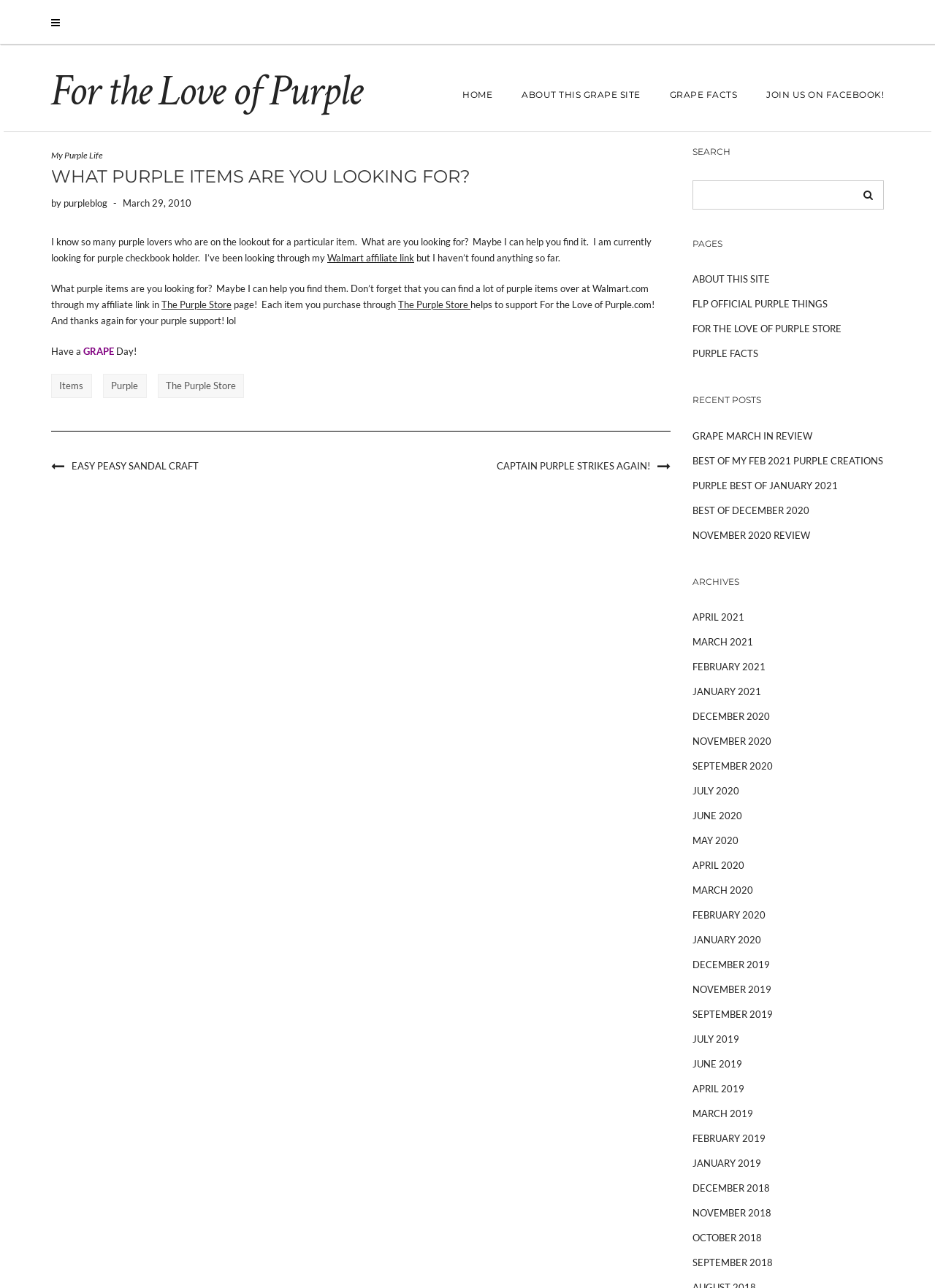Please respond in a single word or phrase: 
How can readers support the website?

Through affiliate links